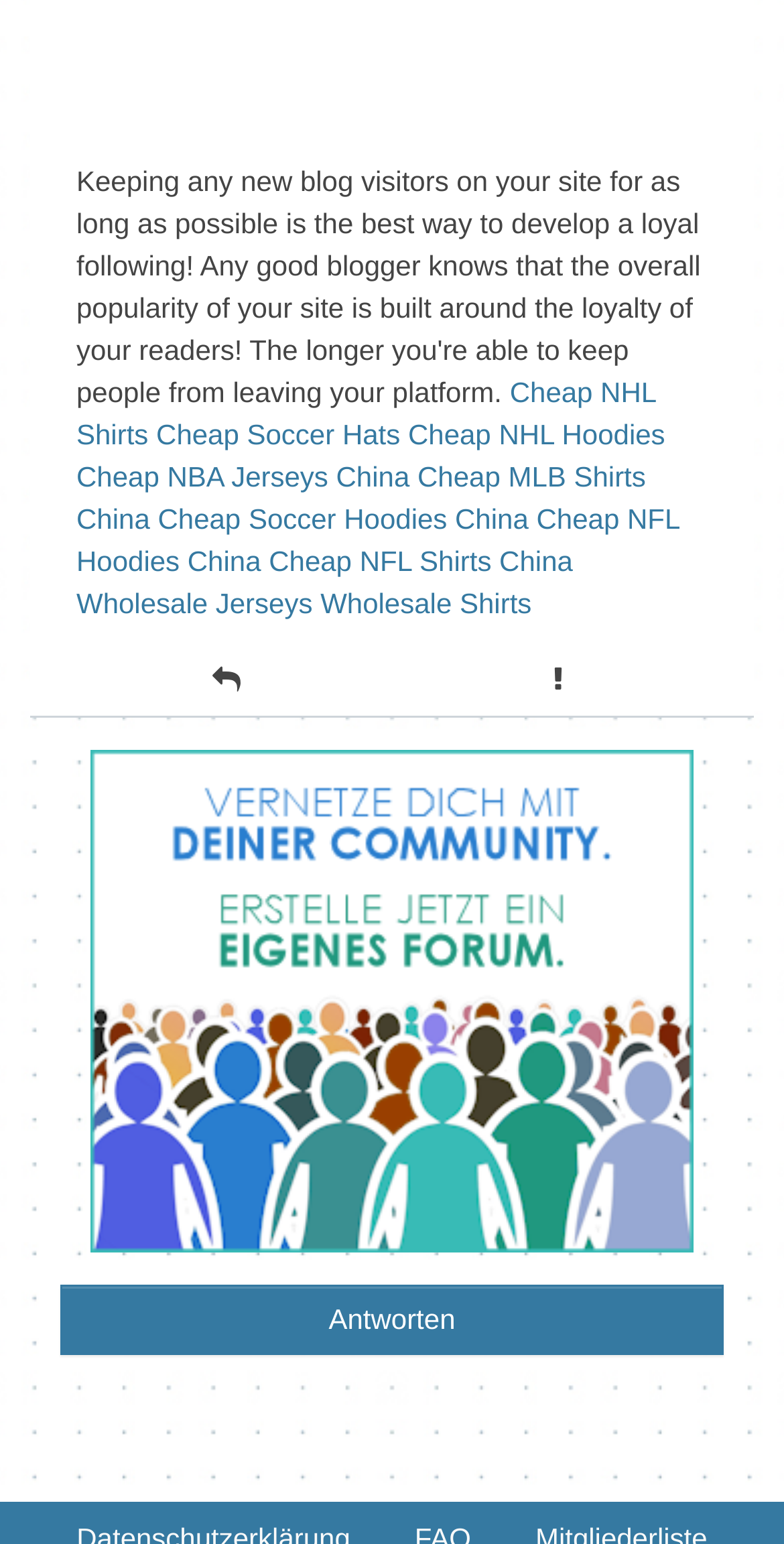Use a single word or phrase to answer the question:
Is there a search function on the webpage?

No